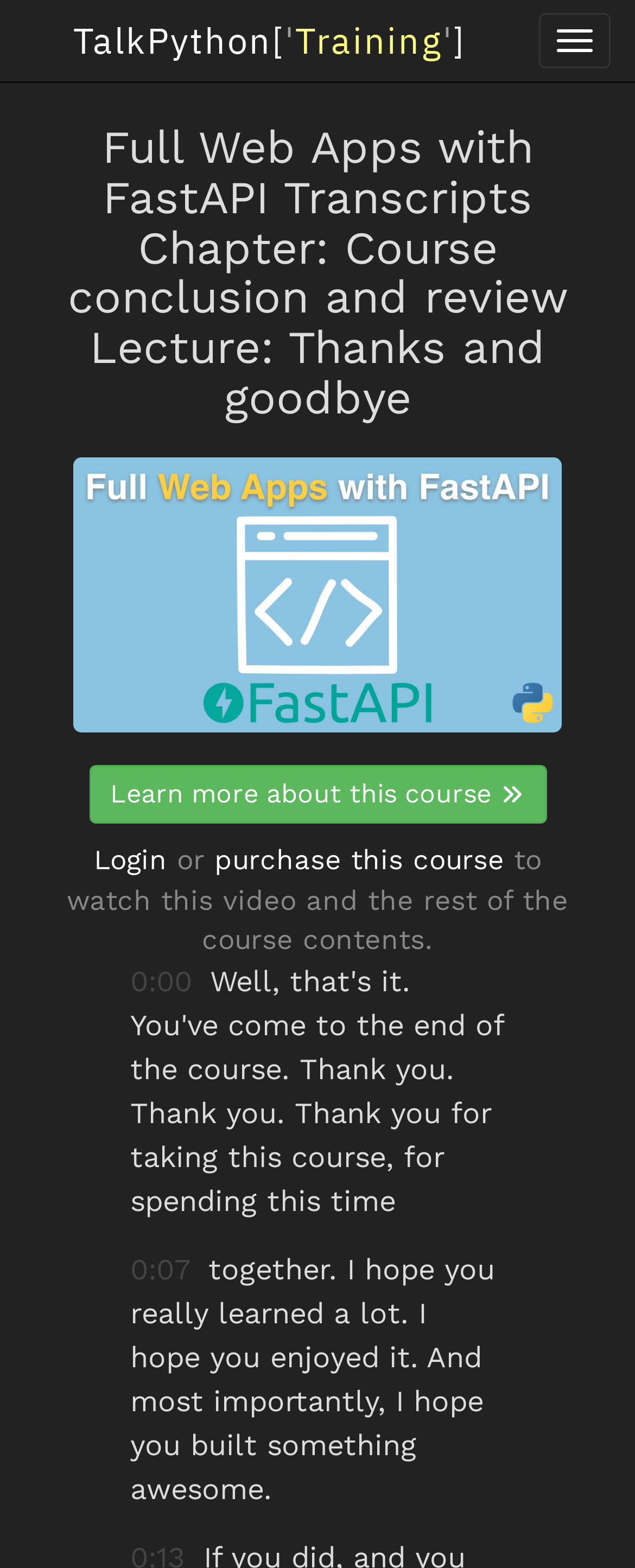How many timestamps are shown on the page?
Provide a short answer using one word or a brief phrase based on the image.

2